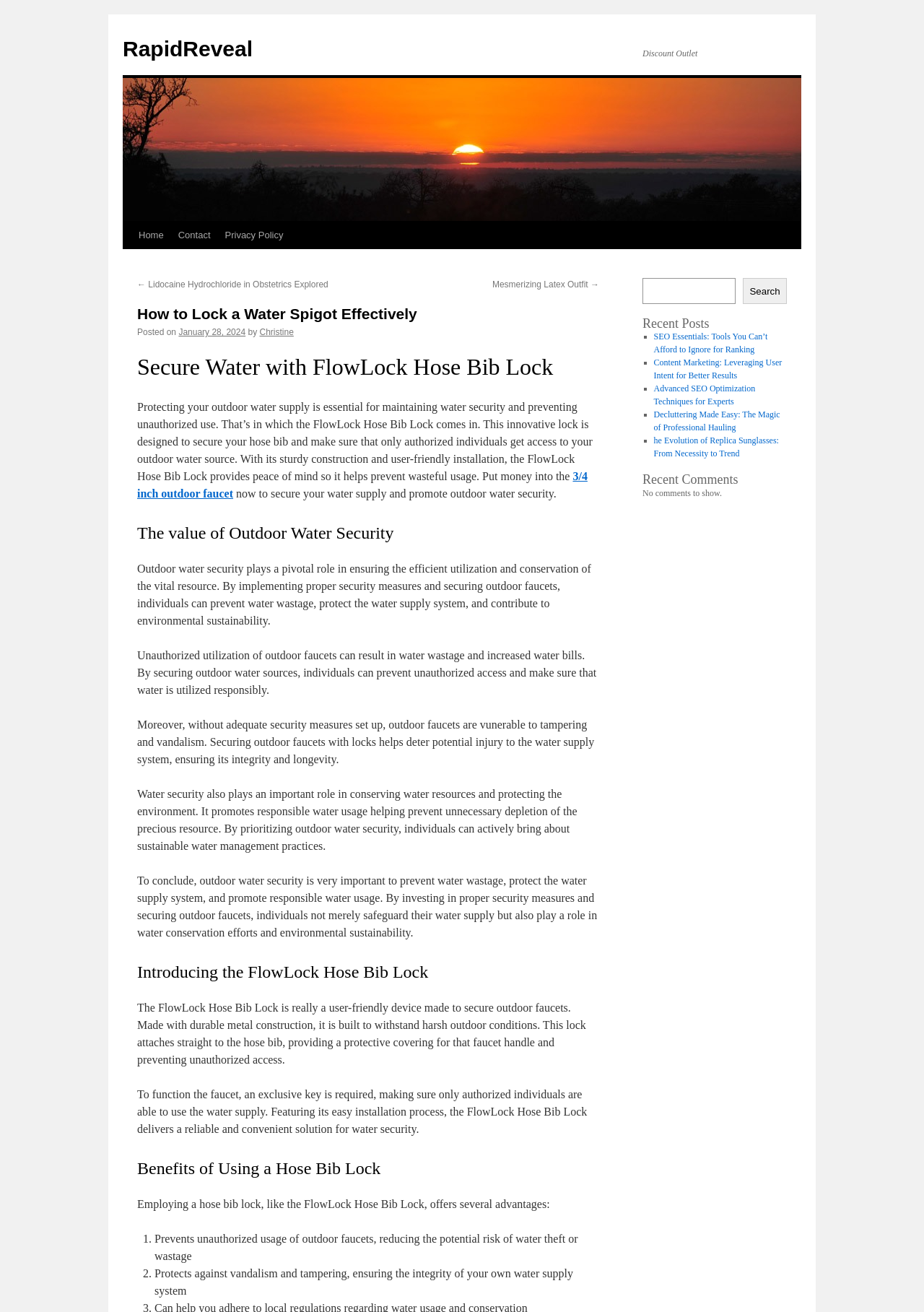Please find the top heading of the webpage and generate its text.

How to Lock a Water Spigot Effectively